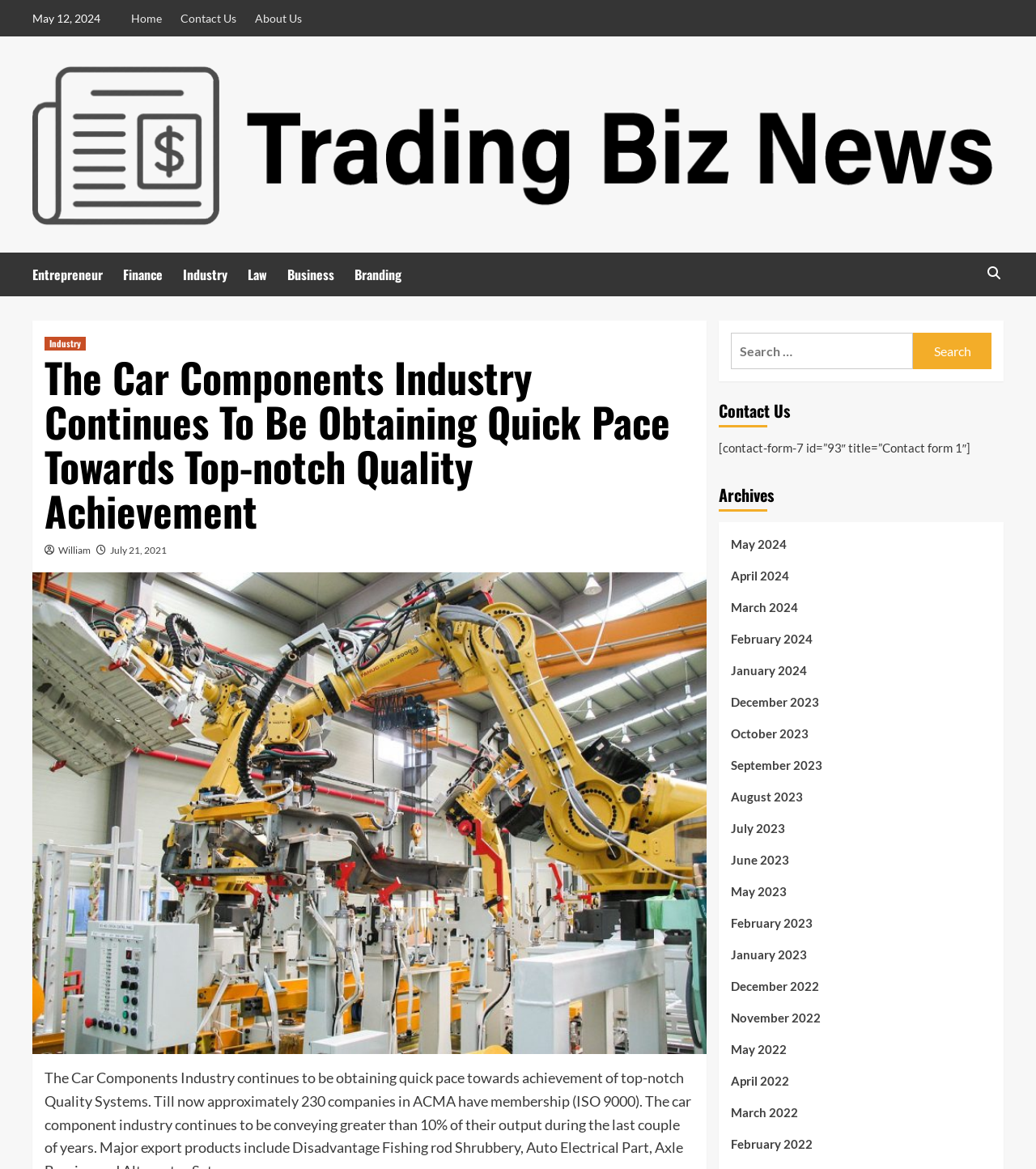Find the bounding box coordinates for the area you need to click to carry out the instruction: "Contact Us". The coordinates should be four float numbers between 0 and 1, indicated as [left, top, right, bottom].

[0.693, 0.337, 0.969, 0.375]